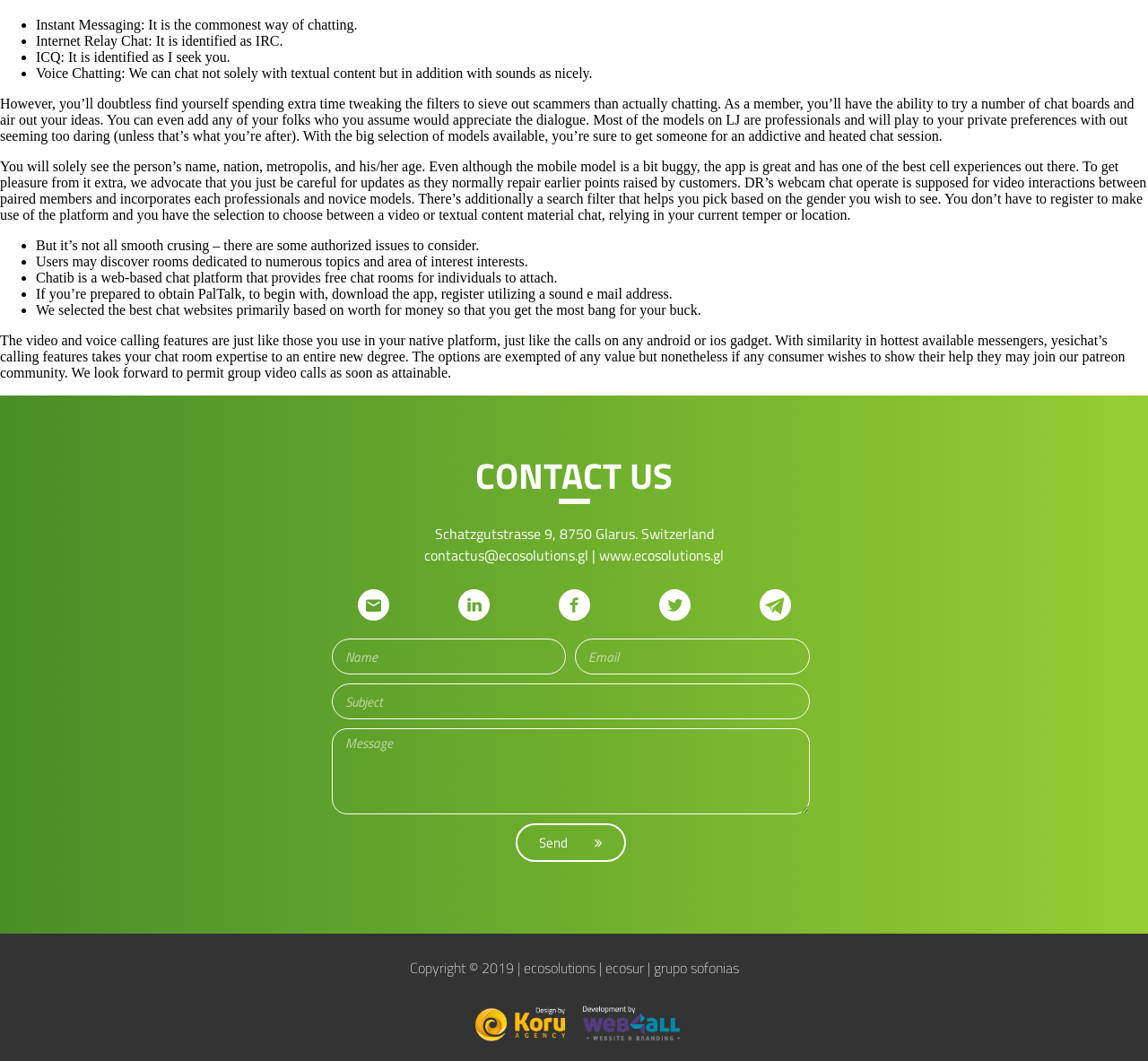Provide a one-word or brief phrase answer to the question:
What is the name of the company that owns the chat platform?

Ecosolutions